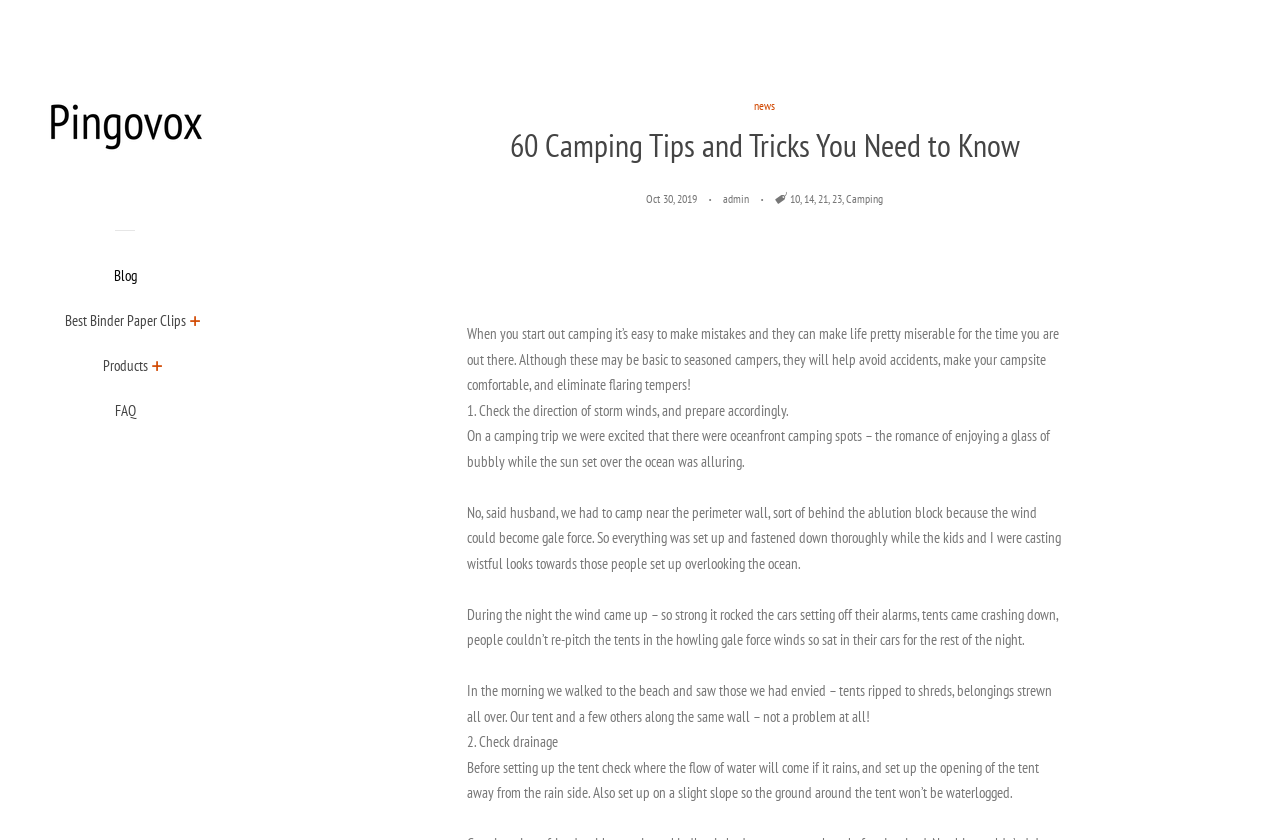Determine the bounding box coordinates for the region that must be clicked to execute the following instruction: "Go to the 'FAQ' page".

[0.035, 0.472, 0.16, 0.525]